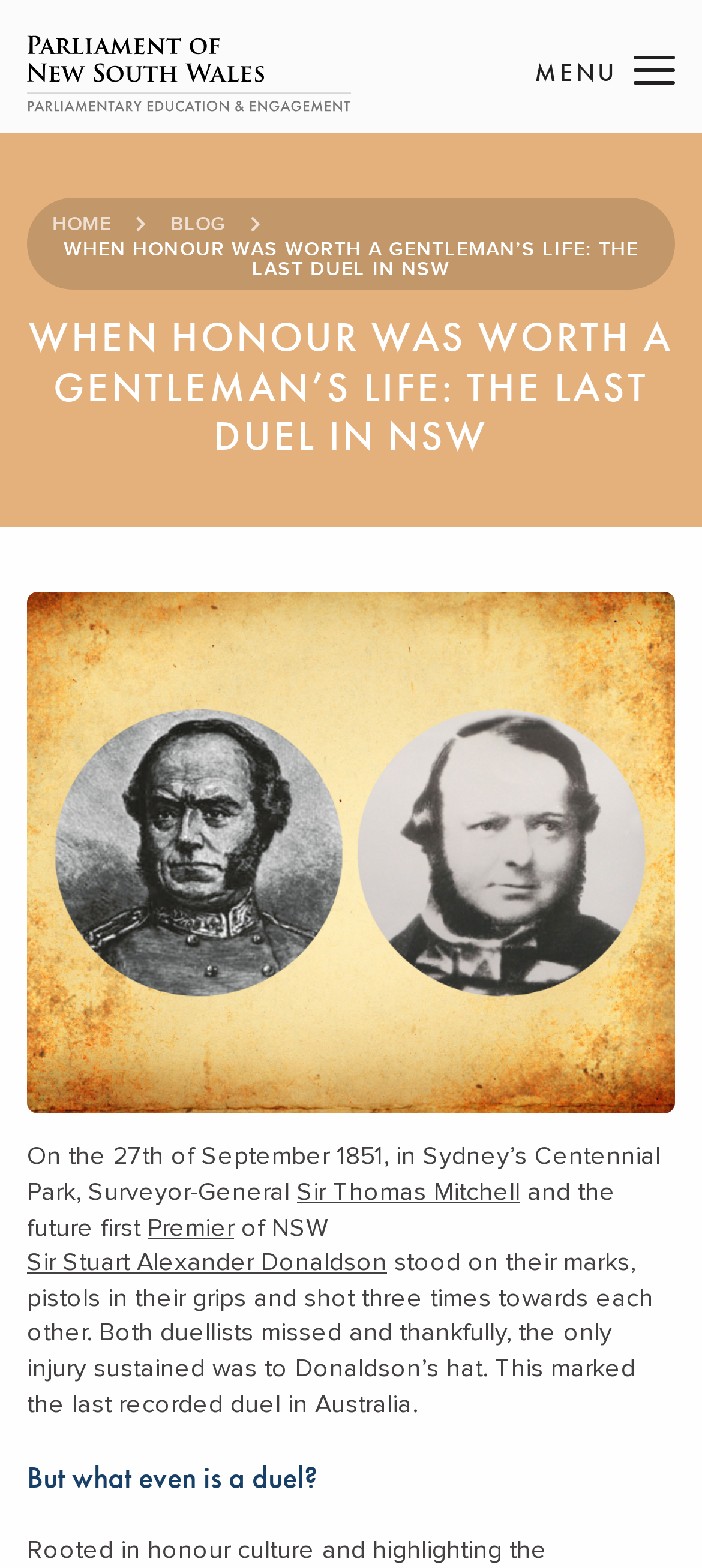Respond to the question below with a single word or phrase:
How many times did the duellists shoot towards each other?

Three times